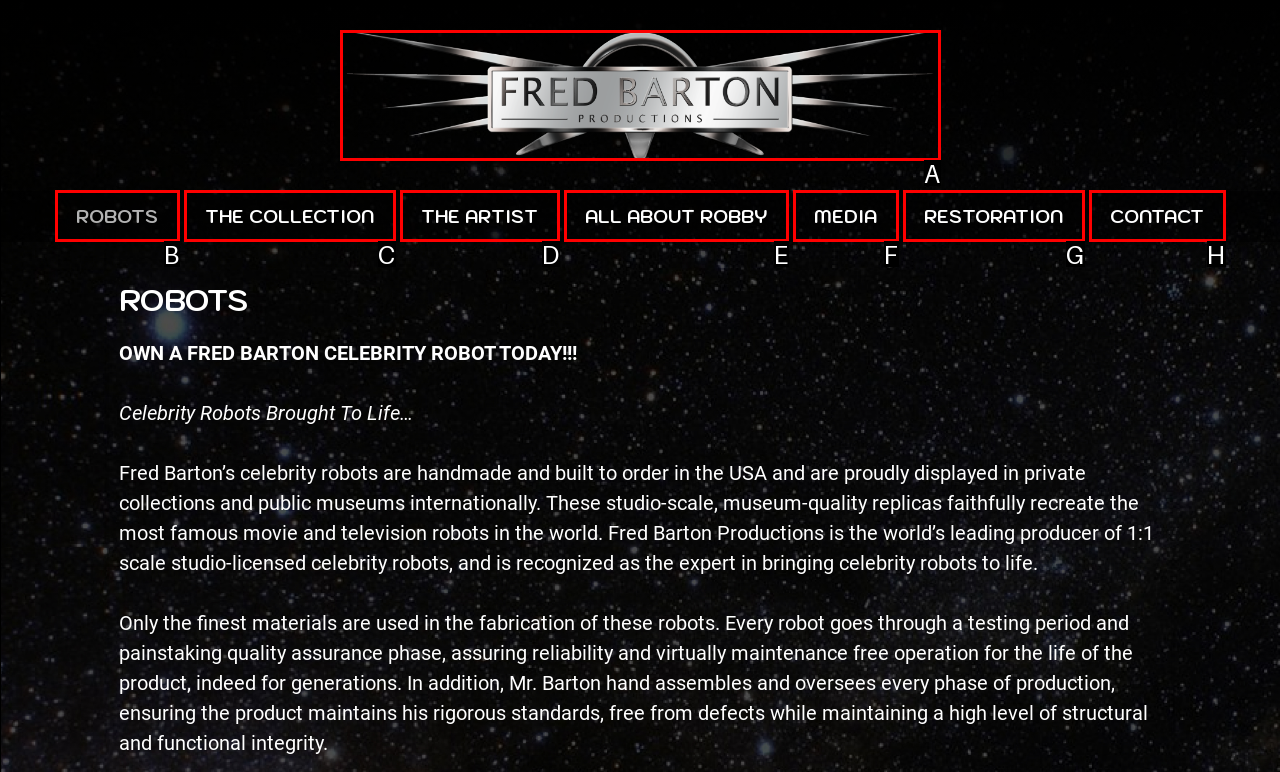Given the description: Media, select the HTML element that best matches it. Reply with the letter of your chosen option.

F